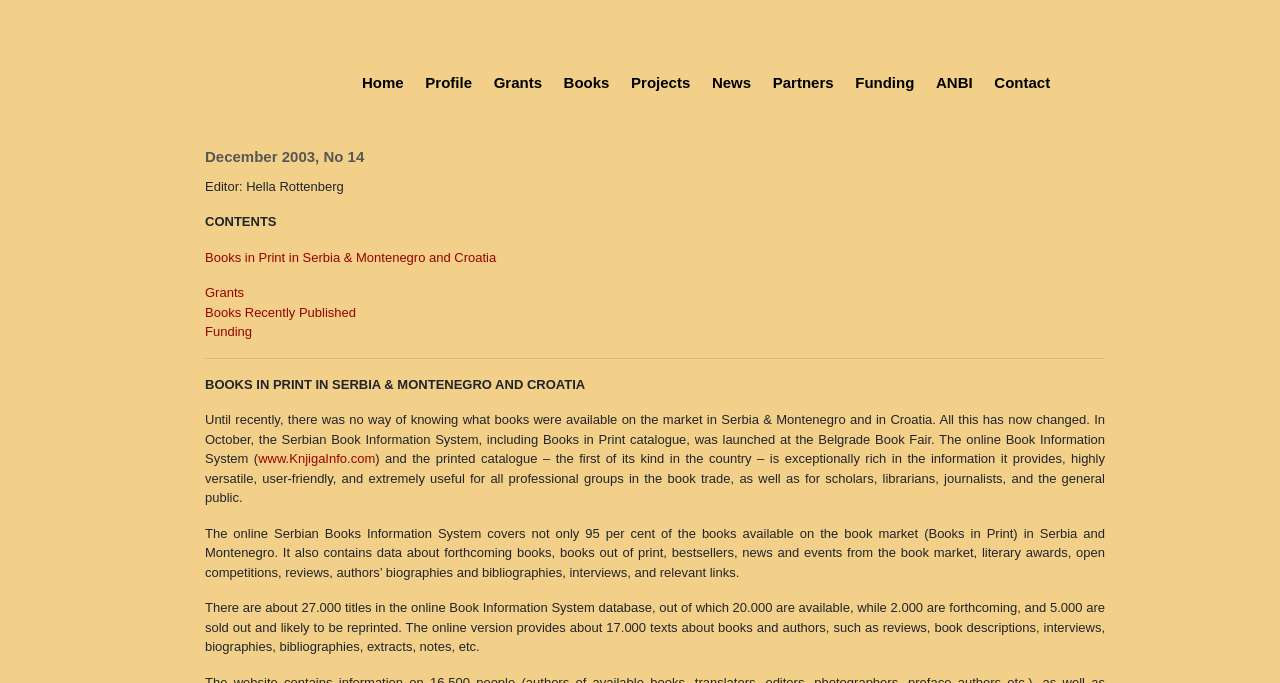What is the name of the editor?
Please answer the question with as much detail and depth as you can.

The editor's name is mentioned in the static text 'Editor: Hella Rottenberg' which is located below the heading 'December 2003, No 14'.